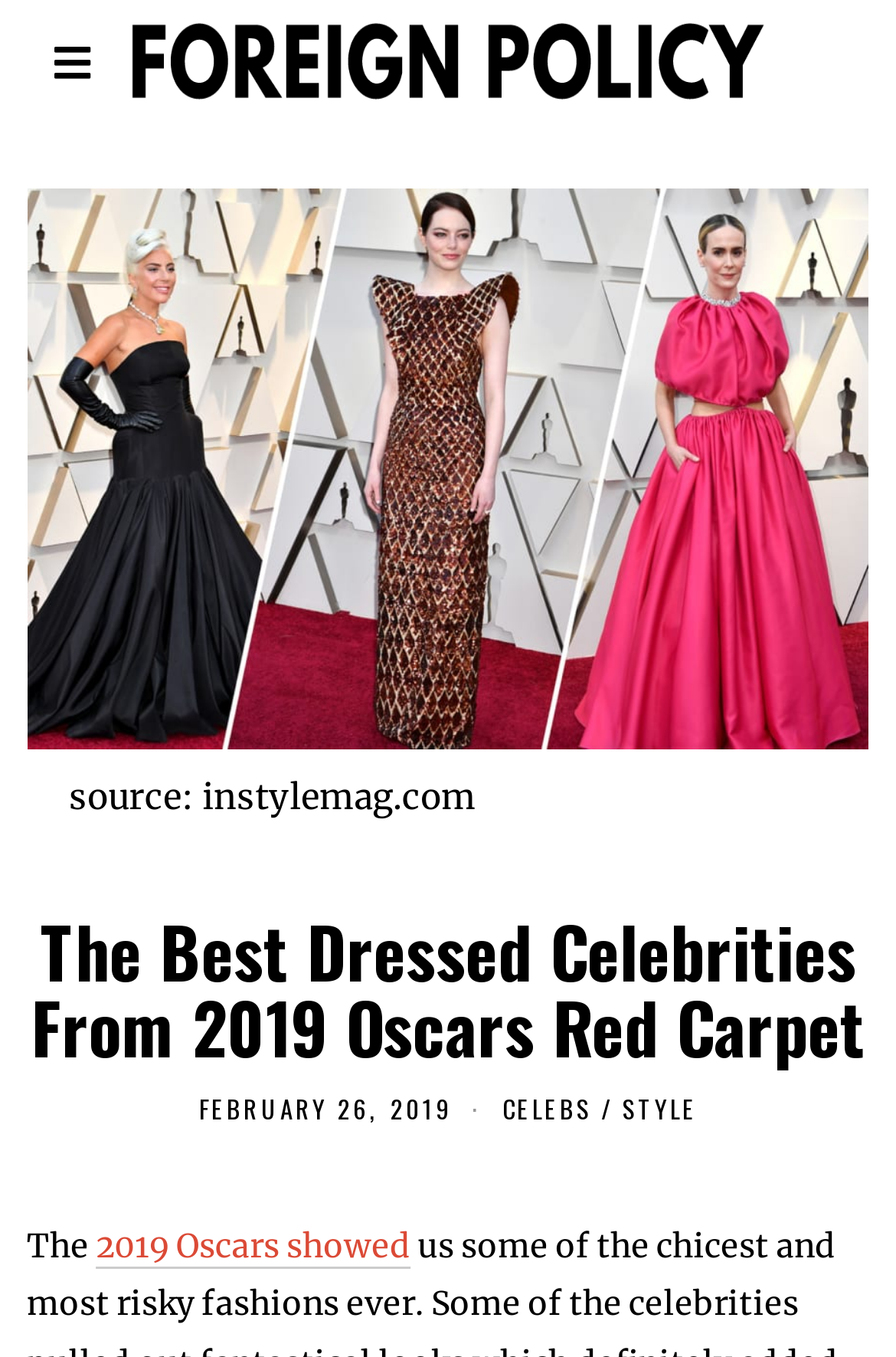What is the topic of the article?
Examine the image and give a concise answer in one word or a short phrase.

2019 Oscars red carpet